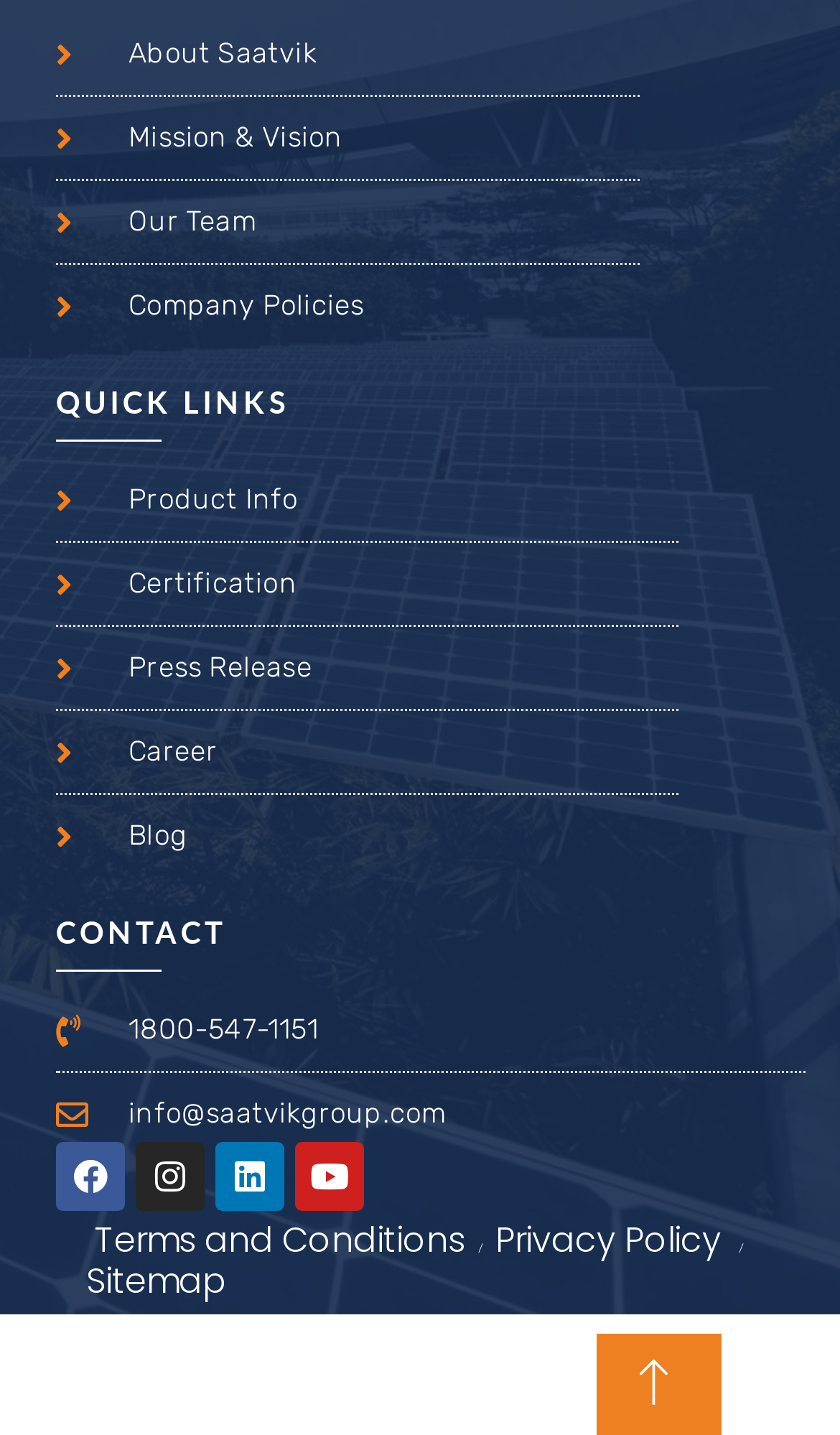Specify the bounding box coordinates of the area to click in order to execute this command: 'Click on About Saatvik'. The coordinates should consist of four float numbers ranging from 0 to 1, and should be formatted as [left, top, right, bottom].

[0.067, 0.027, 0.959, 0.049]